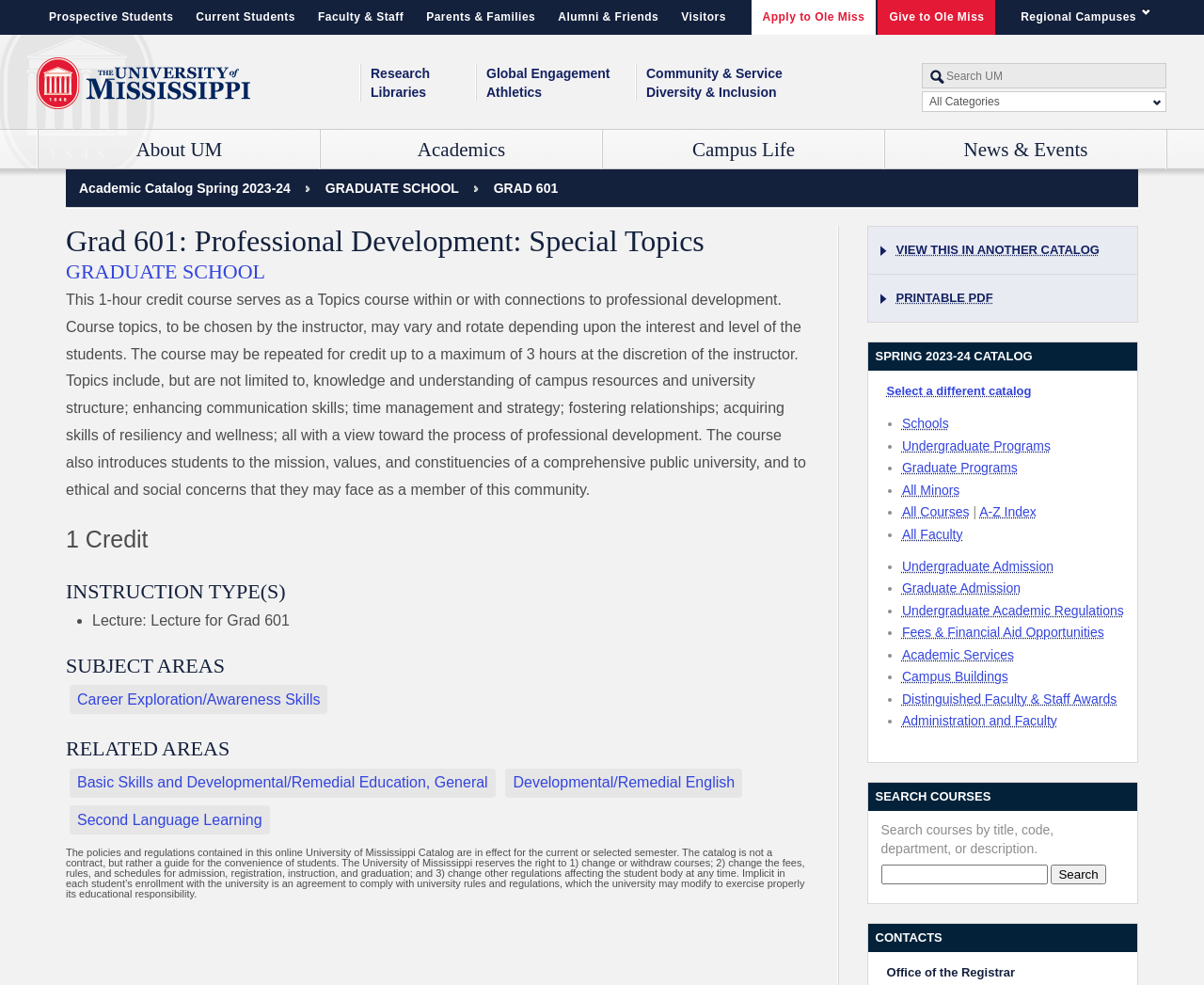Determine the bounding box coordinates of the UI element described below. Use the format (top-left x, top-left y, bottom-right x, bottom-right y) with floating point numbers between 0 and 1: Strategic Plan

[0.04, 0.206, 0.122, 0.225]